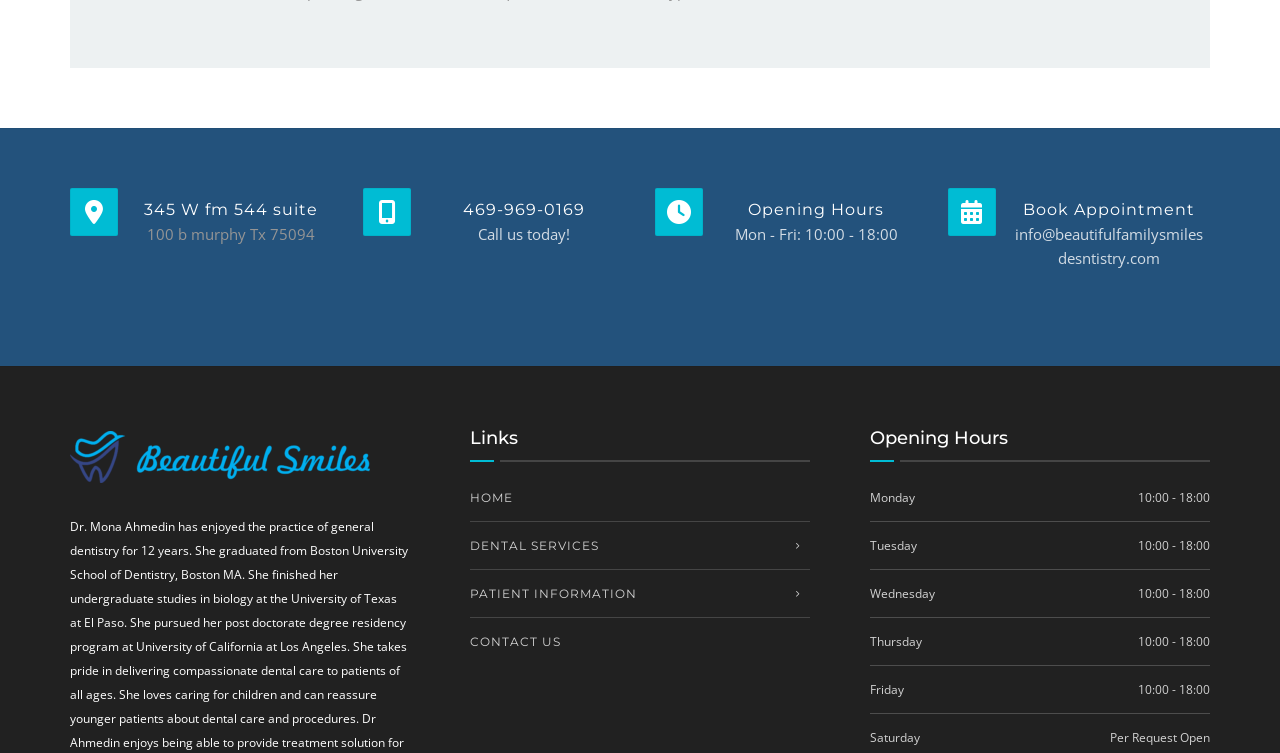Using the webpage screenshot, find the UI element described by Home. Provide the bounding box coordinates in the format (top-left x, top-left y, bottom-right x, bottom-right y), ensuring all values are floating point numbers between 0 and 1.

[0.367, 0.629, 0.633, 0.693]